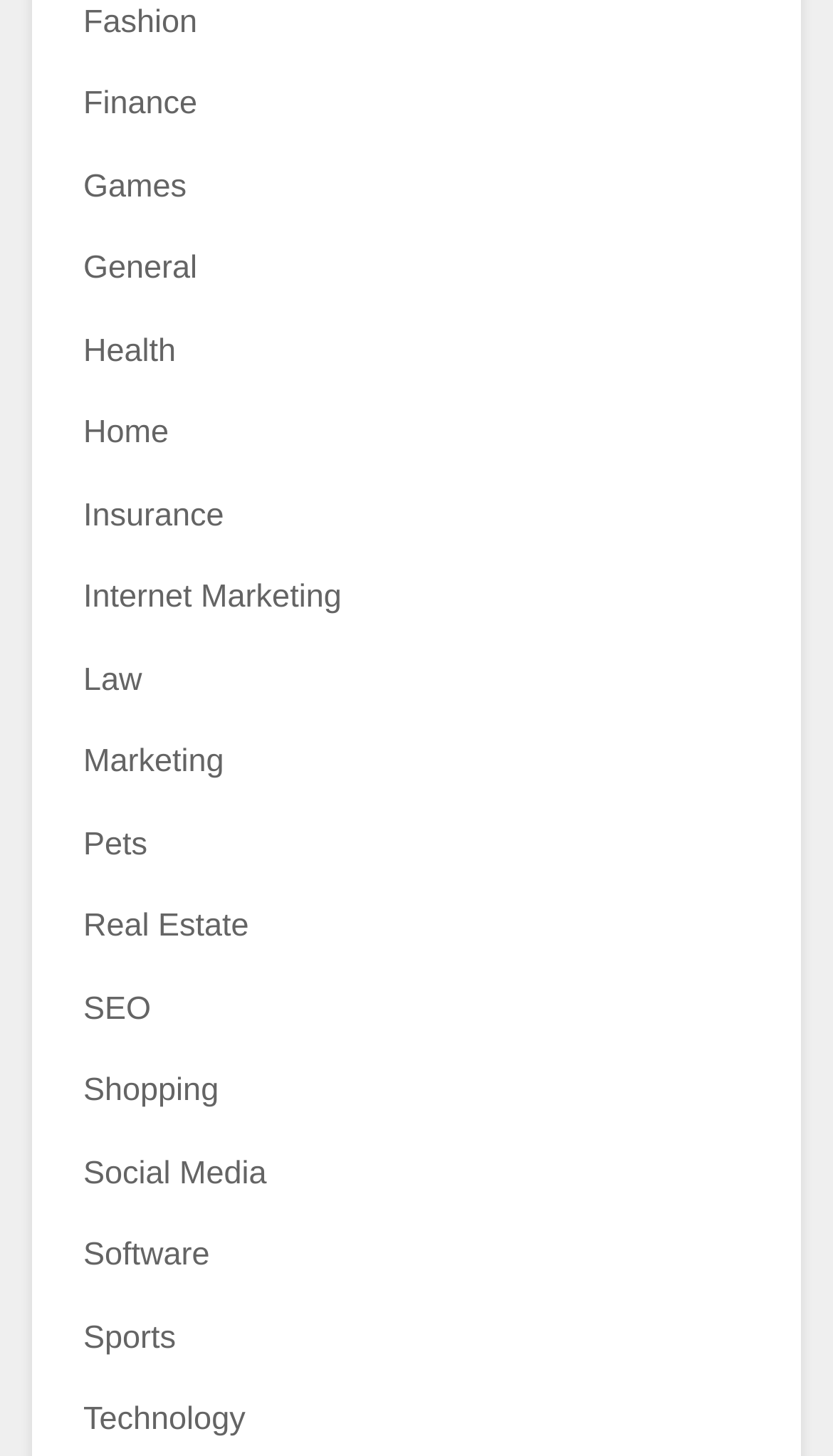Is there a category for Health?
Using the image as a reference, give an elaborate response to the question.

I searched the list of links and found that there is a category for Health, which is located near the top of the list.